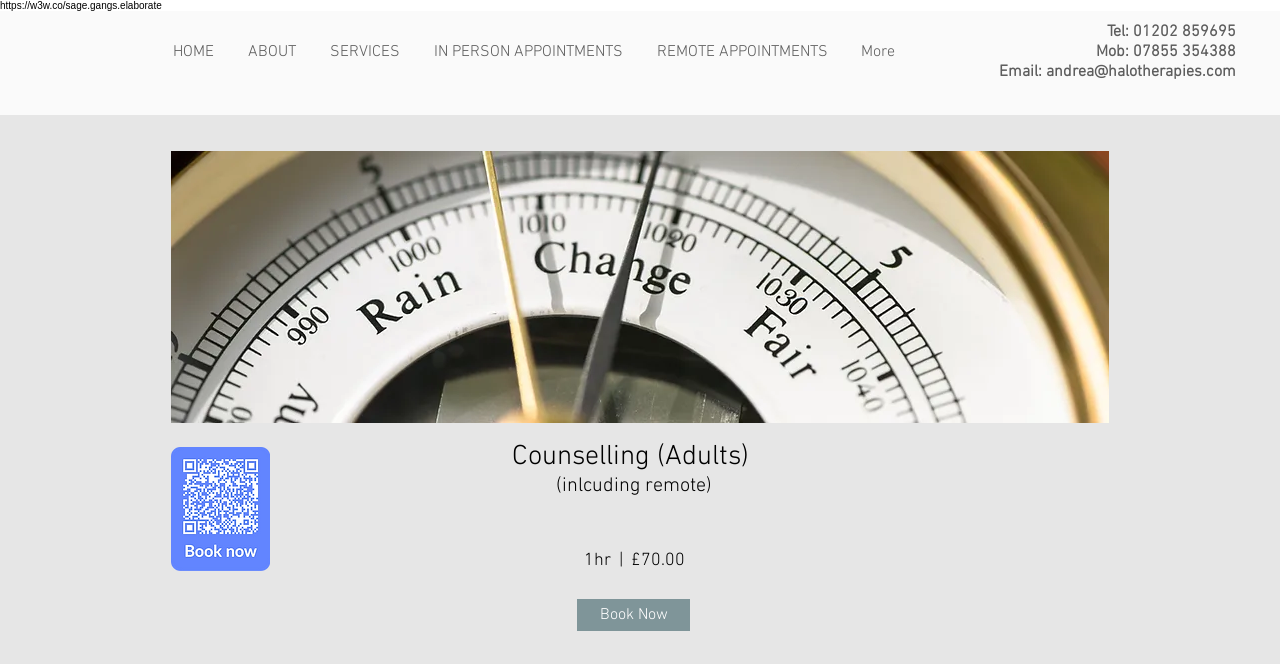Provide your answer to the question using just one word or phrase: What is the phone number to contact?

01202 859695